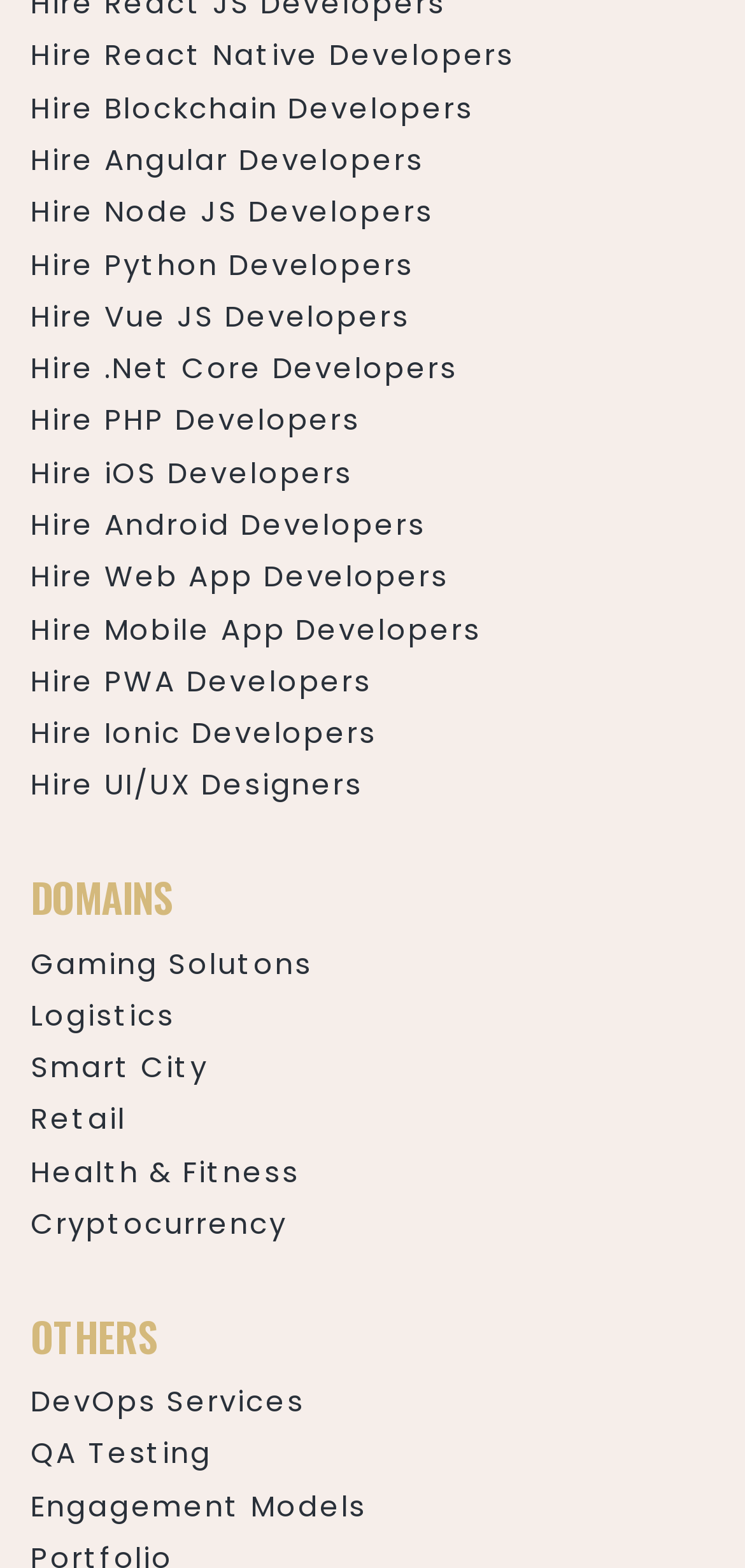Locate the bounding box coordinates of the element that should be clicked to fulfill the instruction: "Hire React Native Developers".

[0.041, 0.02, 0.959, 0.053]